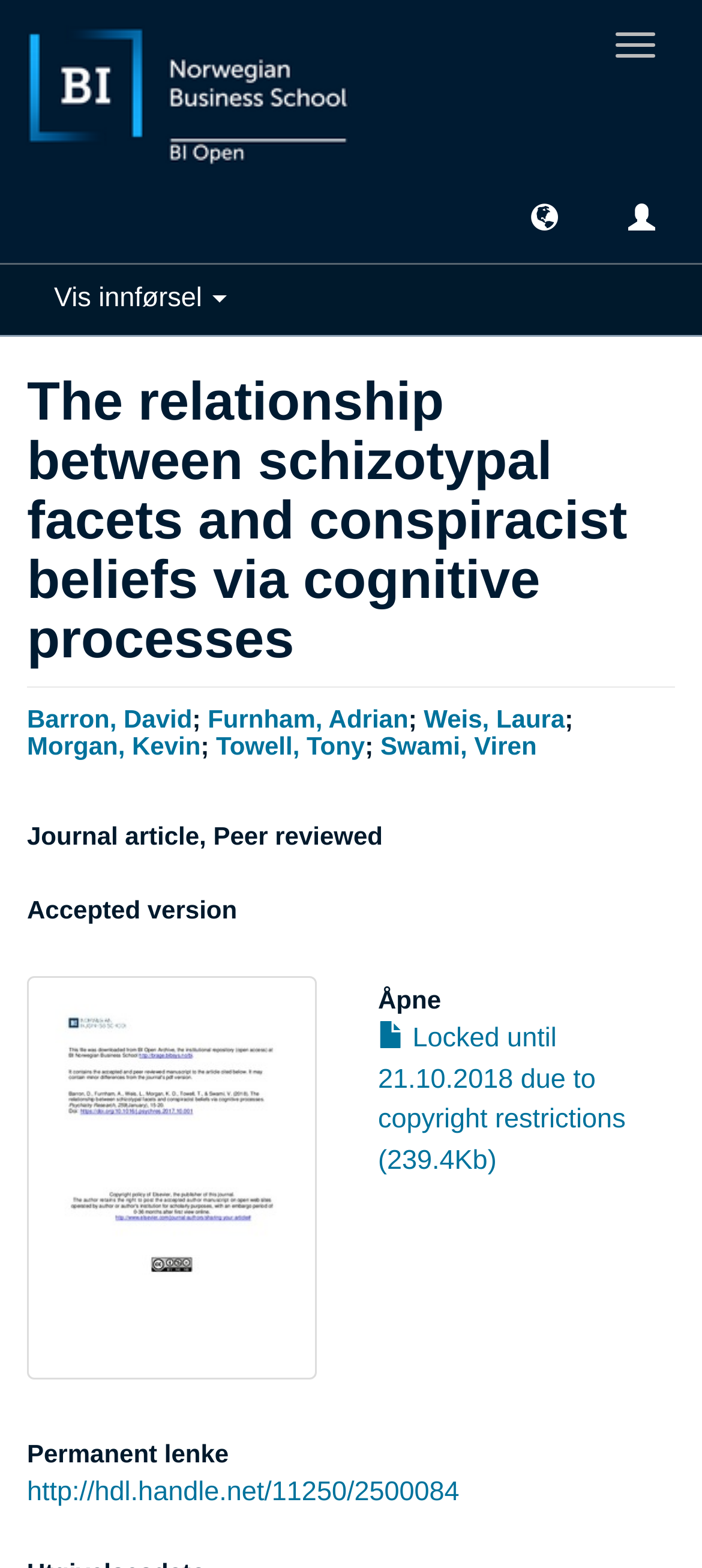Please find the bounding box coordinates of the section that needs to be clicked to achieve this instruction: "View permanent link".

[0.038, 0.942, 0.654, 0.962]